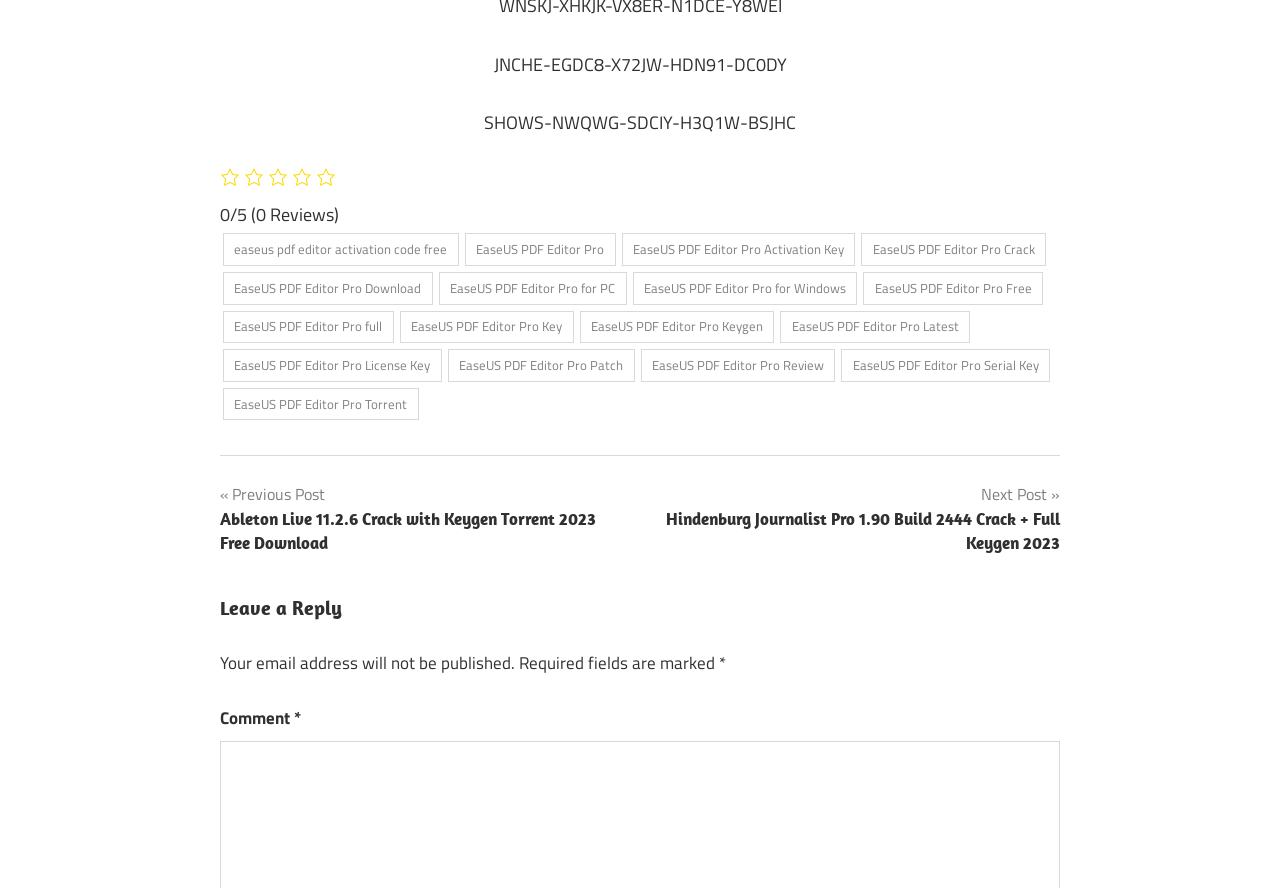What is the title of the previous post?
From the image, respond with a single word or phrase.

Ableton Live 11.2.6 Crack with Keygen Torrent 2023 Free Download